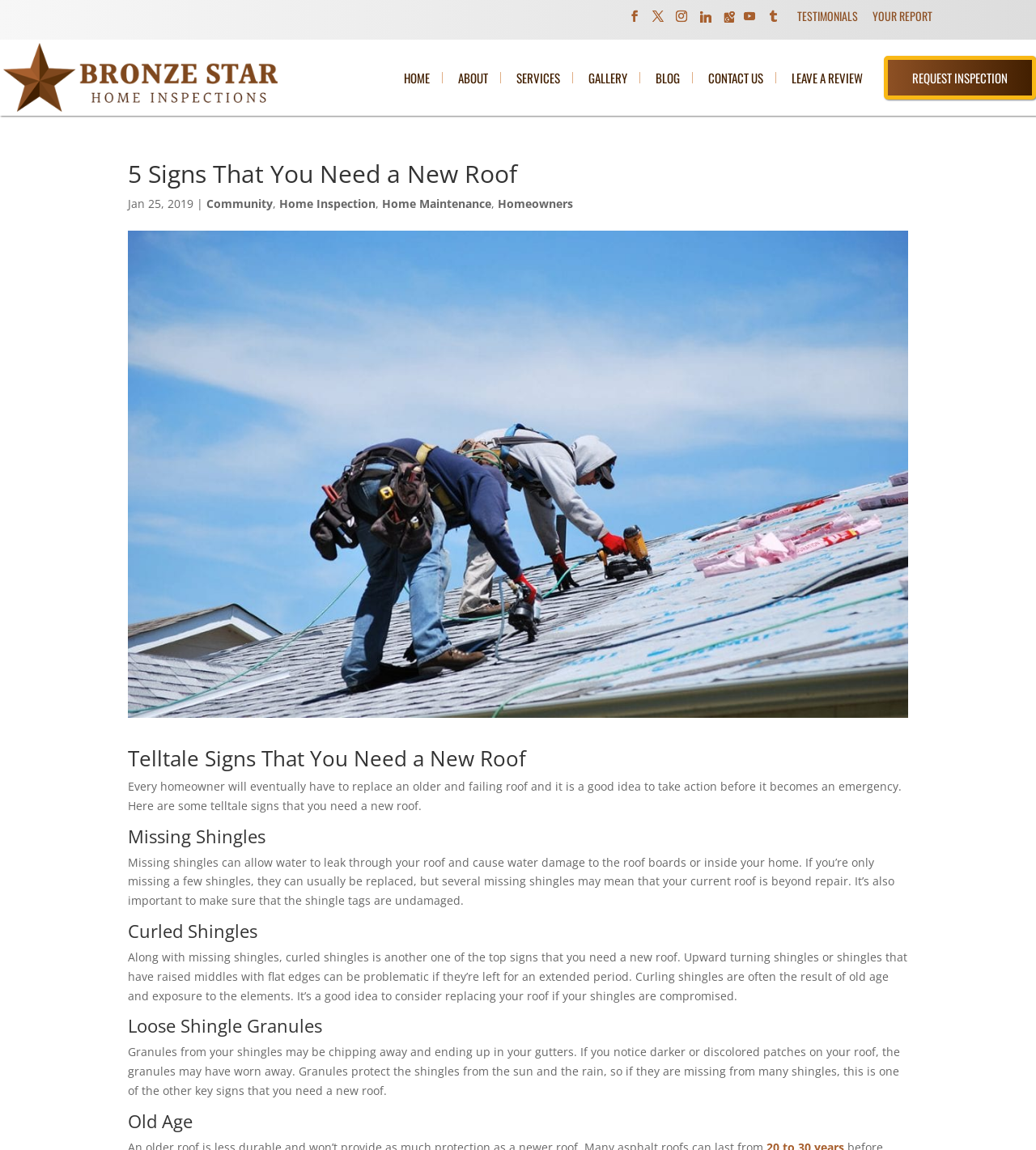Extract the primary heading text from the webpage.

5 Signs That You Need a New Roof